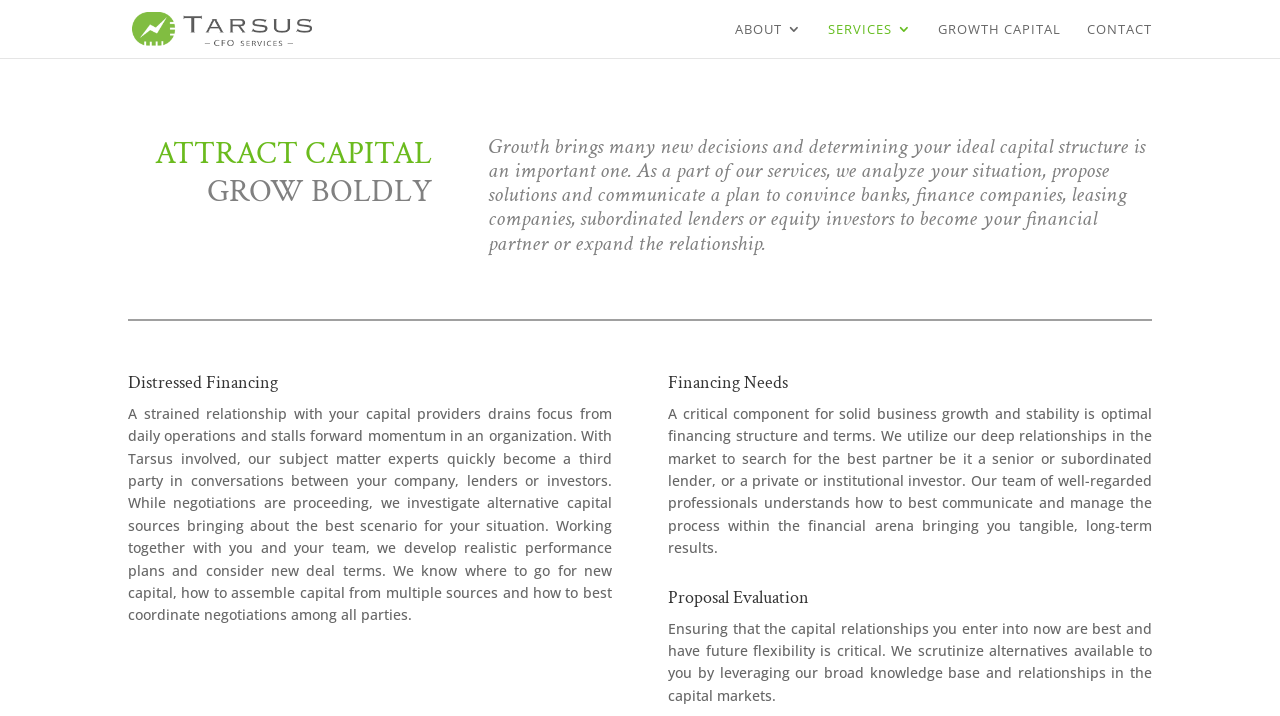Give a detailed account of the webpage.

The webpage is about Tarsus Capital Partners, a company that provides Kansas City CFO services to help businesses grow. At the top, there is a logo and a link to "Tarsus CFO Services" positioned on the left side, with an image of the same name below it. 

To the right of the logo, there are four links: "ABOUT 3", "SERVICES 3", "GROWTH CAPITAL", and "CONTACT", arranged horizontally. 

Below the top section, there are two headings: "ATTRACT CAPITAL" and "GROW BOLDLY", positioned side by side. 

The main content of the webpage is divided into four sections, each with a heading and a paragraph of text. The first section has a heading "Growth brings many new decisions..." and discusses the company's services in analyzing capital structure and proposing solutions. 

The second section has a heading "Distressed Financing" and explains how the company helps businesses with strained relationships with capital providers. 

The third section has a heading "Financing Needs" and describes the company's services in finding optimal financing structures and terms. 

The fourth section has a heading "Proposal Evaluation" and discusses the company's role in scrutinizing capital alternatives for businesses.